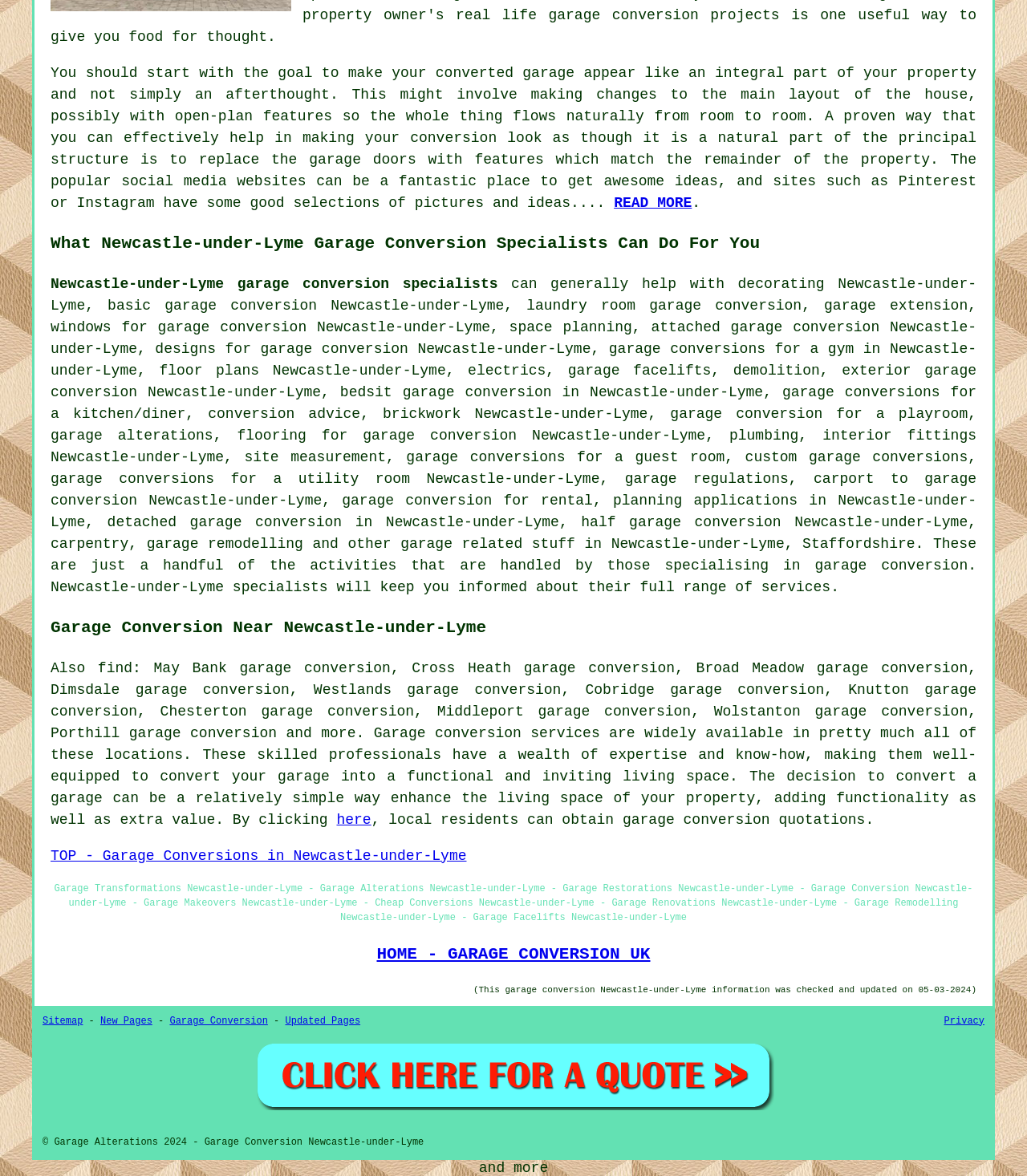What is the name of the location where garage conversion services are available?
Analyze the image and provide a thorough answer to the question.

The webpage mentions that garage conversion services are available in Newcastle-under-Lyme and surrounding areas, including May Bank, Cross Heath, and others.